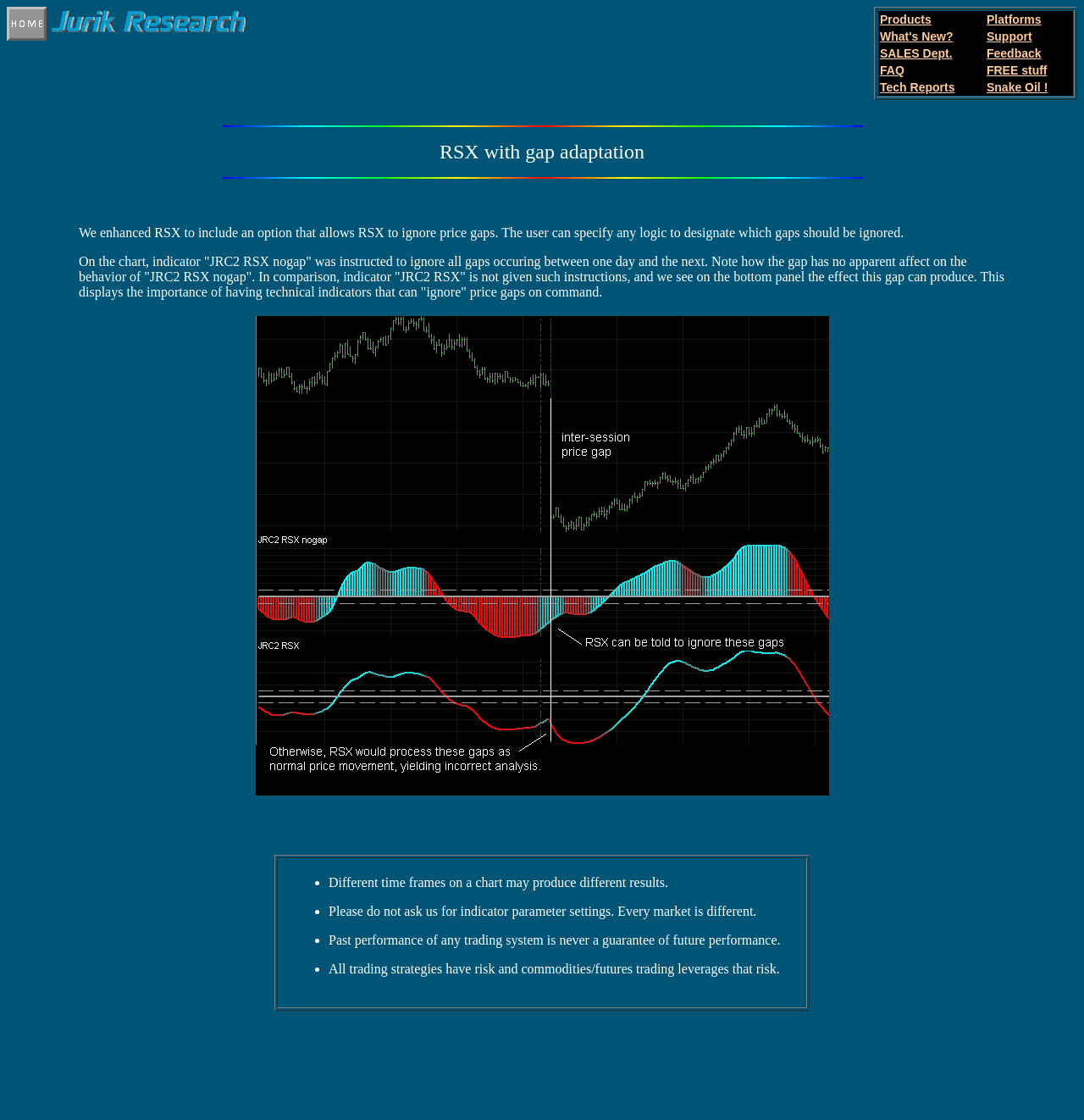Determine the bounding box for the UI element as described: "Snake Oil !". The coordinates should be represented as four float numbers between 0 and 1, formatted as [left, top, right, bottom].

[0.91, 0.072, 0.967, 0.084]